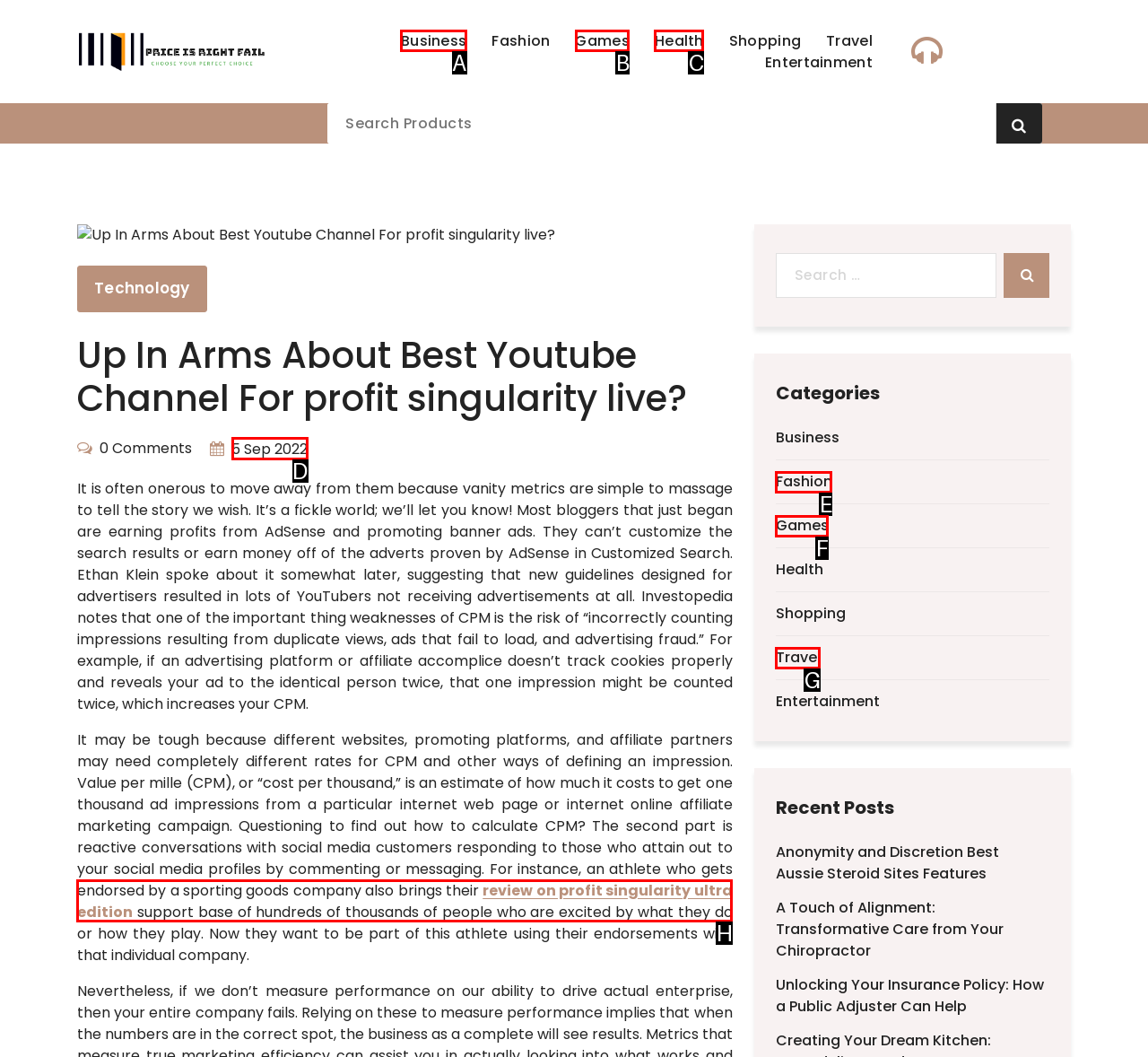Which UI element's letter should be clicked to achieve the task: View previous post
Provide the letter of the correct choice directly.

None